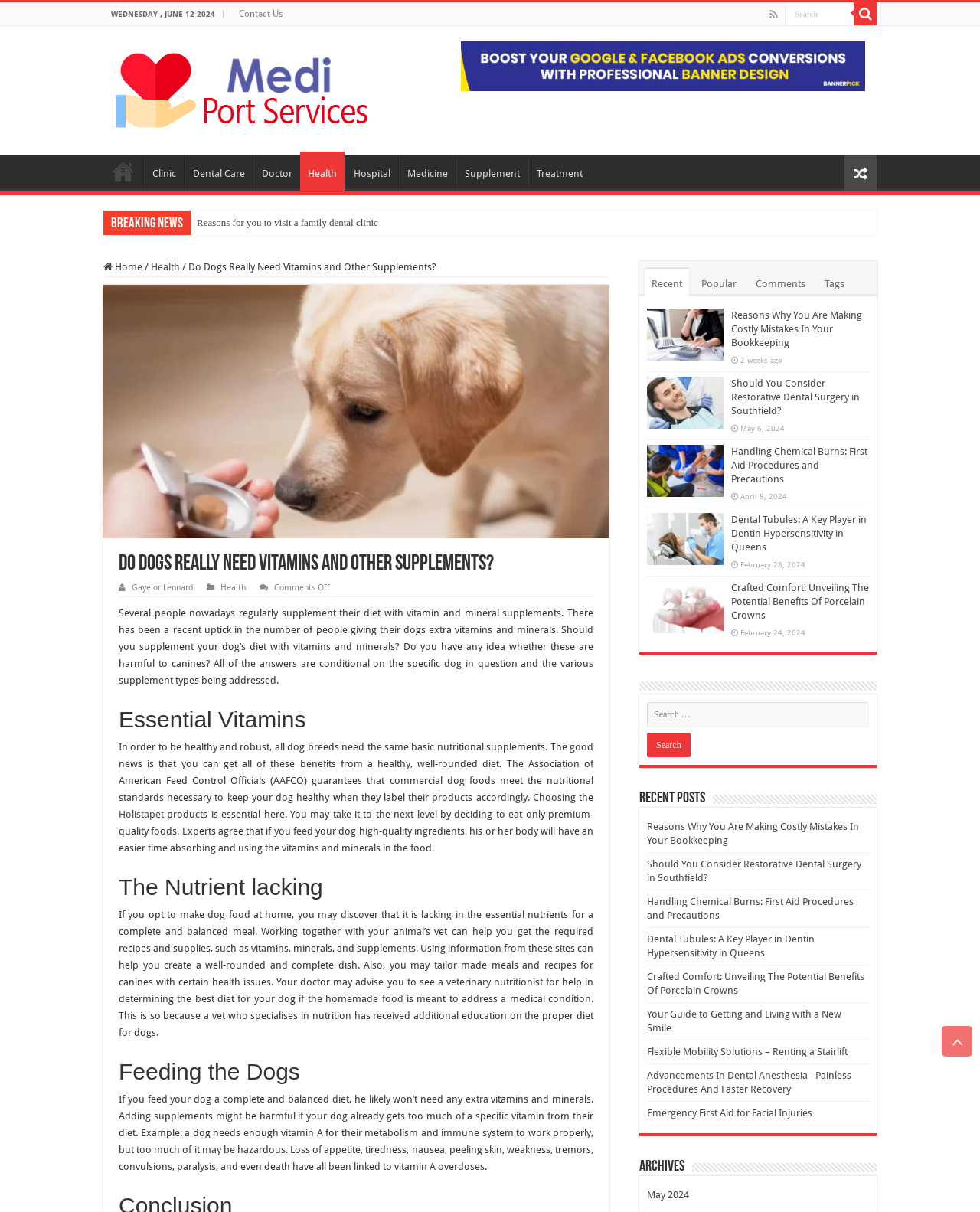Determine the bounding box coordinates for the clickable element required to fulfill the instruction: "Read the article 'Do Dogs Really Need Vitamins and Other Supplements?'". Provide the coordinates as four float numbers between 0 and 1, i.e., [left, top, right, bottom].

[0.192, 0.215, 0.445, 0.225]